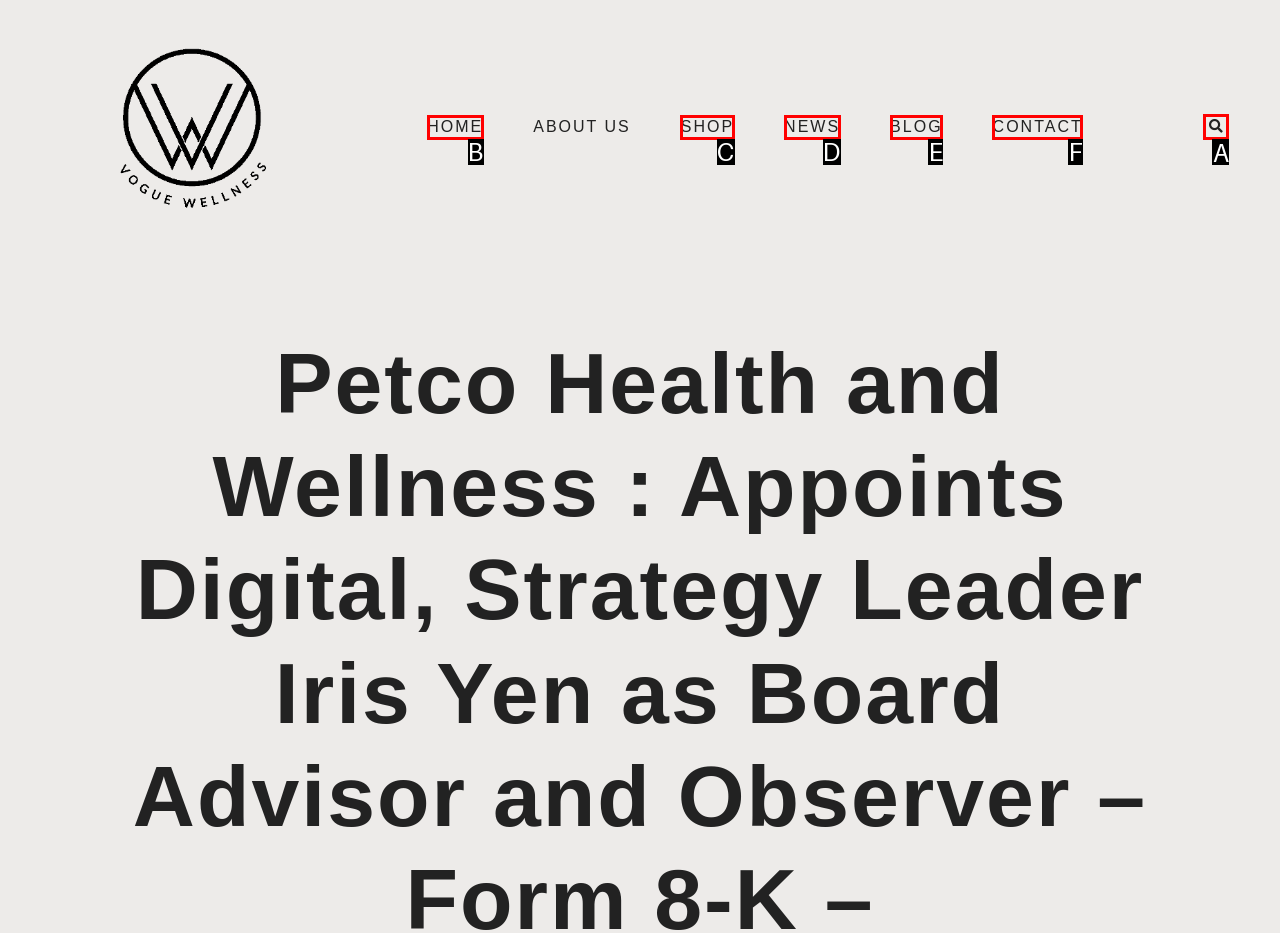Tell me which one HTML element best matches the description: Search
Answer with the option's letter from the given choices directly.

A